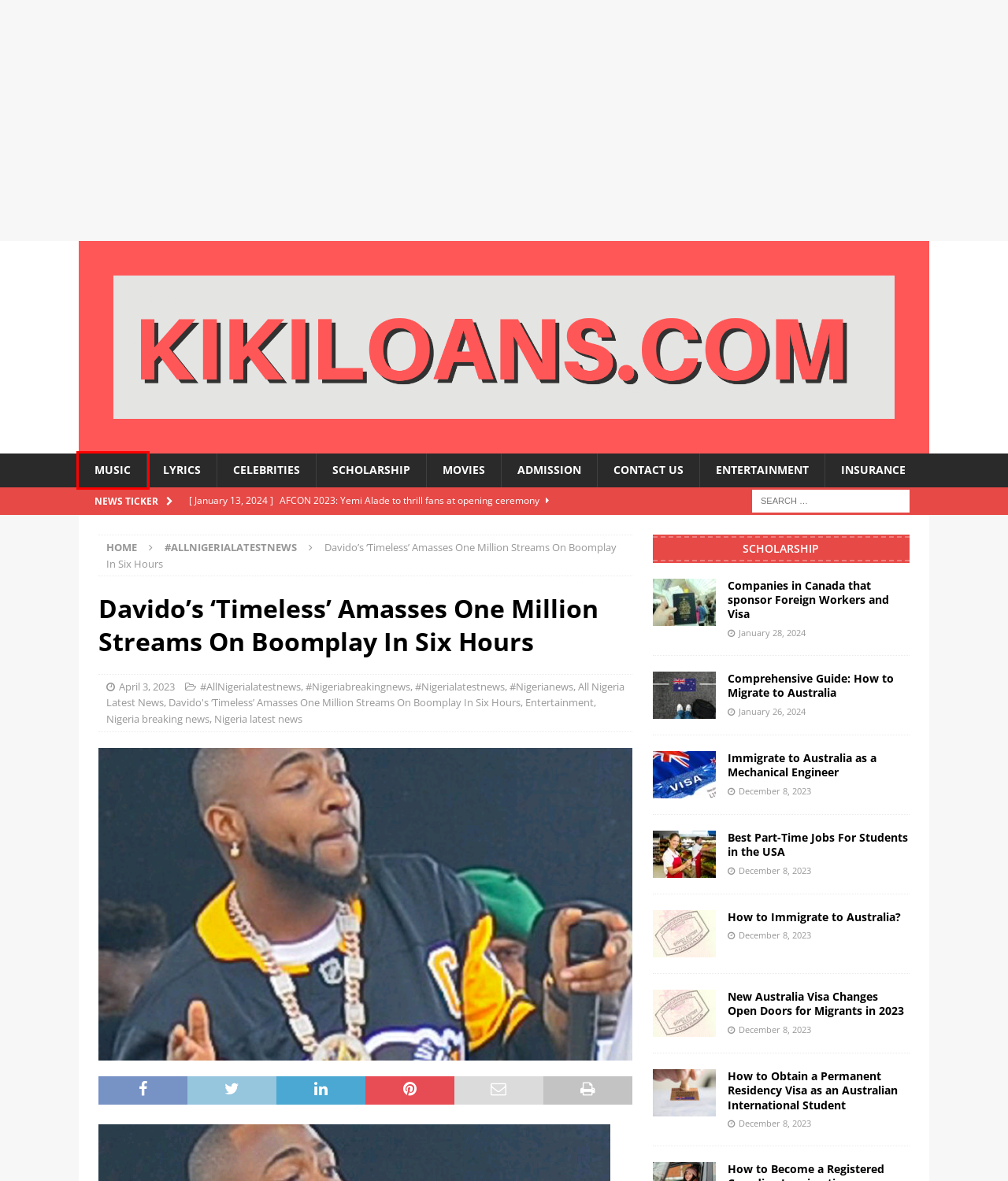You are presented with a screenshot of a webpage that includes a red bounding box around an element. Determine which webpage description best matches the page that results from clicking the element within the red bounding box. Here are the candidates:
A. Nigeria breaking news - Kikiloans.com
B. Companies in Canada that sponsor Foreign Workers and Visa - Kikiloans.com
C. #Nigerianews - Kikiloans.com
D. Scholarship - Kikiloans.com
E. Movies - Kikiloans.com
F. Admission - Kikiloans.com
G. Music - Kikiloans.com
H. Lyrics - Kikiloans.com

G